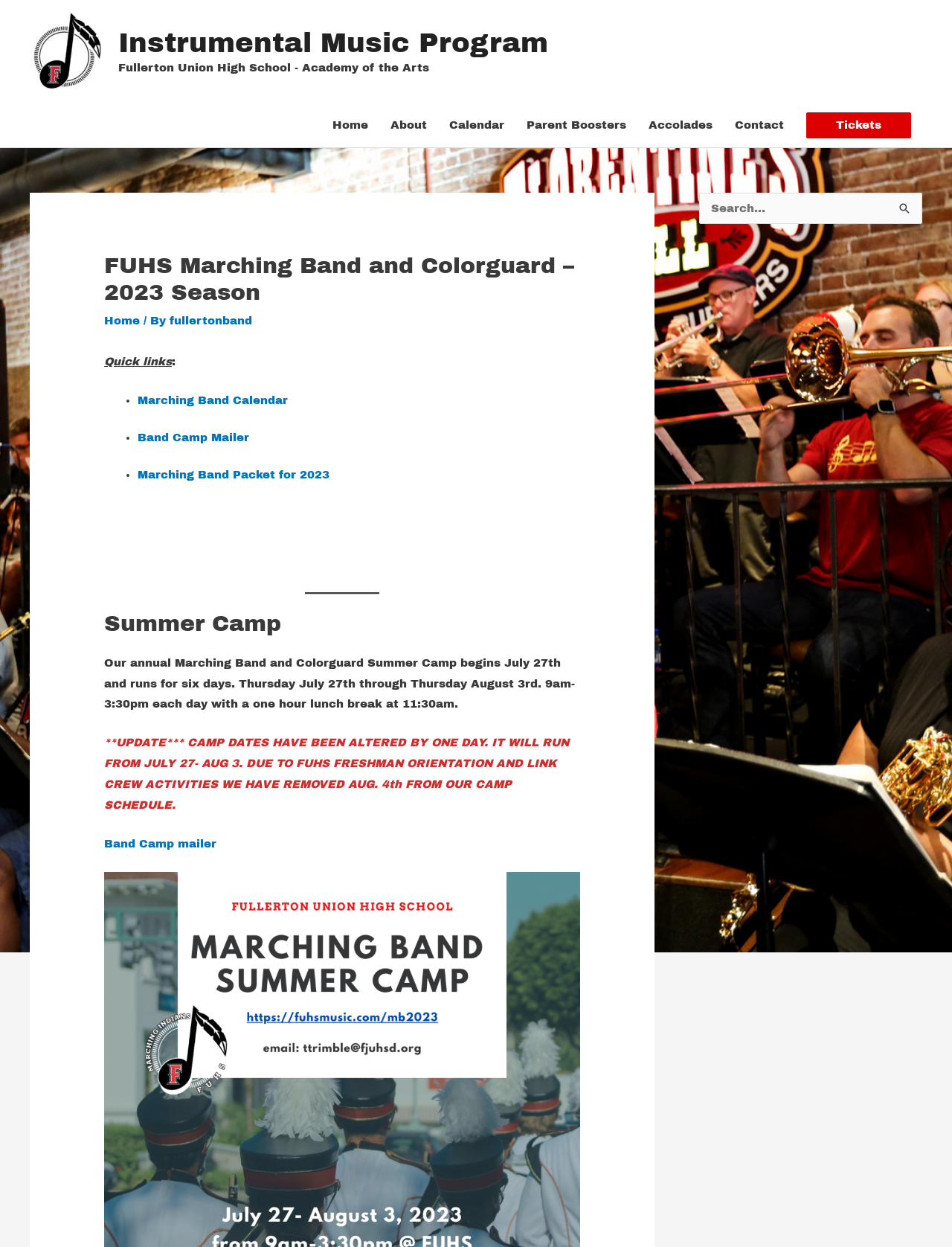Identify the bounding box coordinates of the area you need to click to perform the following instruction: "Read about the 'Summer Camp'".

[0.109, 0.488, 0.609, 0.512]